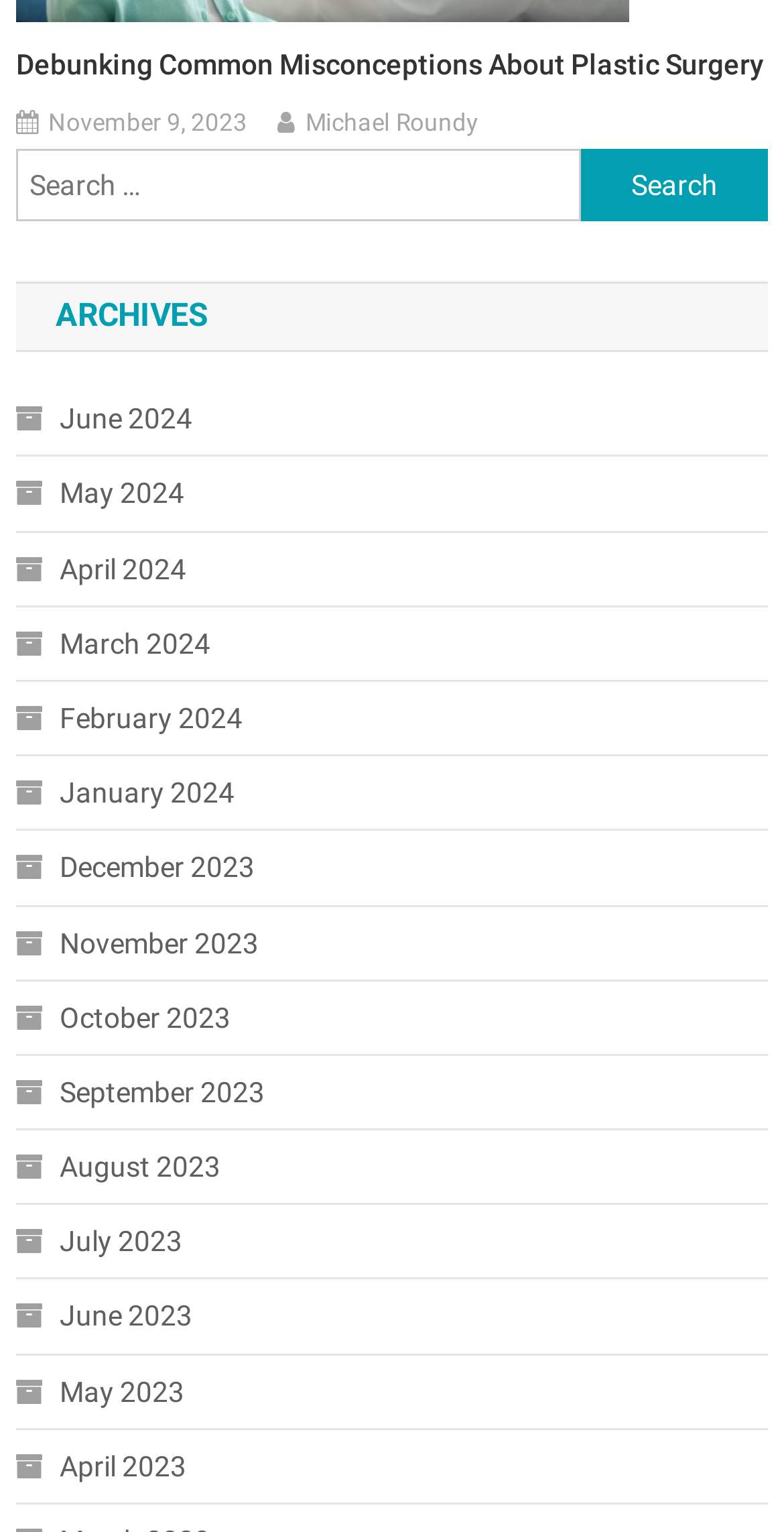What is the date of the article?
Please provide a comprehensive answer based on the information in the image.

I found the date of the article by looking at the link element with the text 'November 9, 2023' which is located below the main heading.